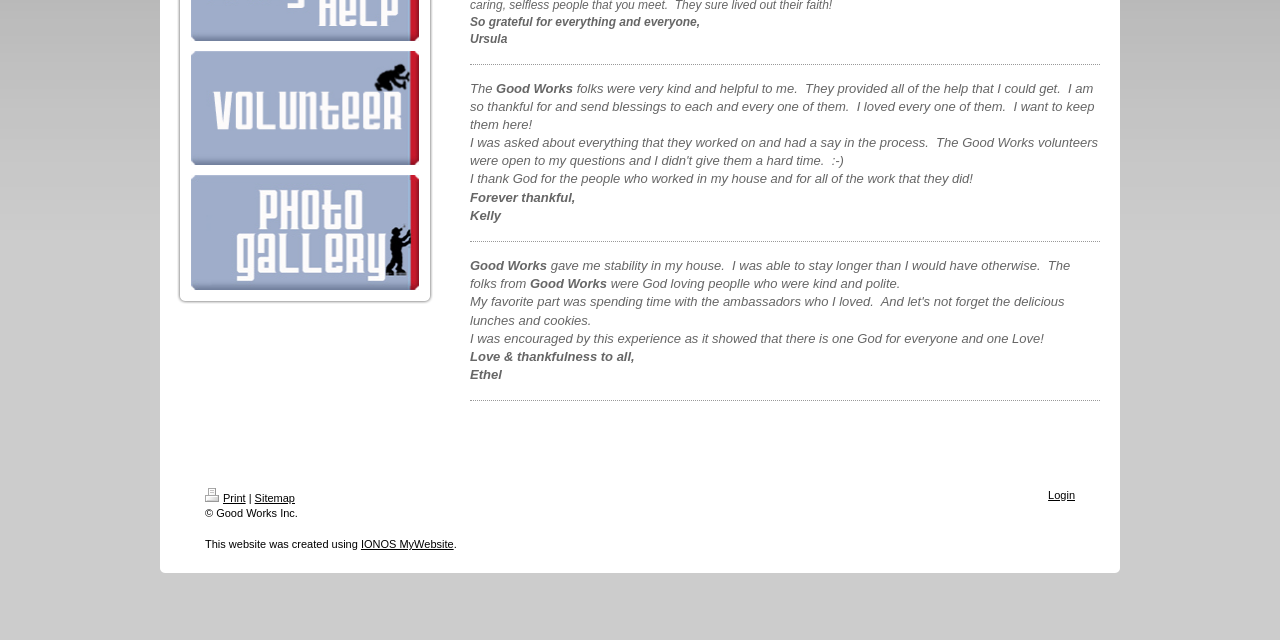From the element description IONOS MyWebsite, predict the bounding box coordinates of the UI element. The coordinates must be specified in the format (top-left x, top-left y, bottom-right x, bottom-right y) and should be within the 0 to 1 range.

[0.282, 0.84, 0.354, 0.859]